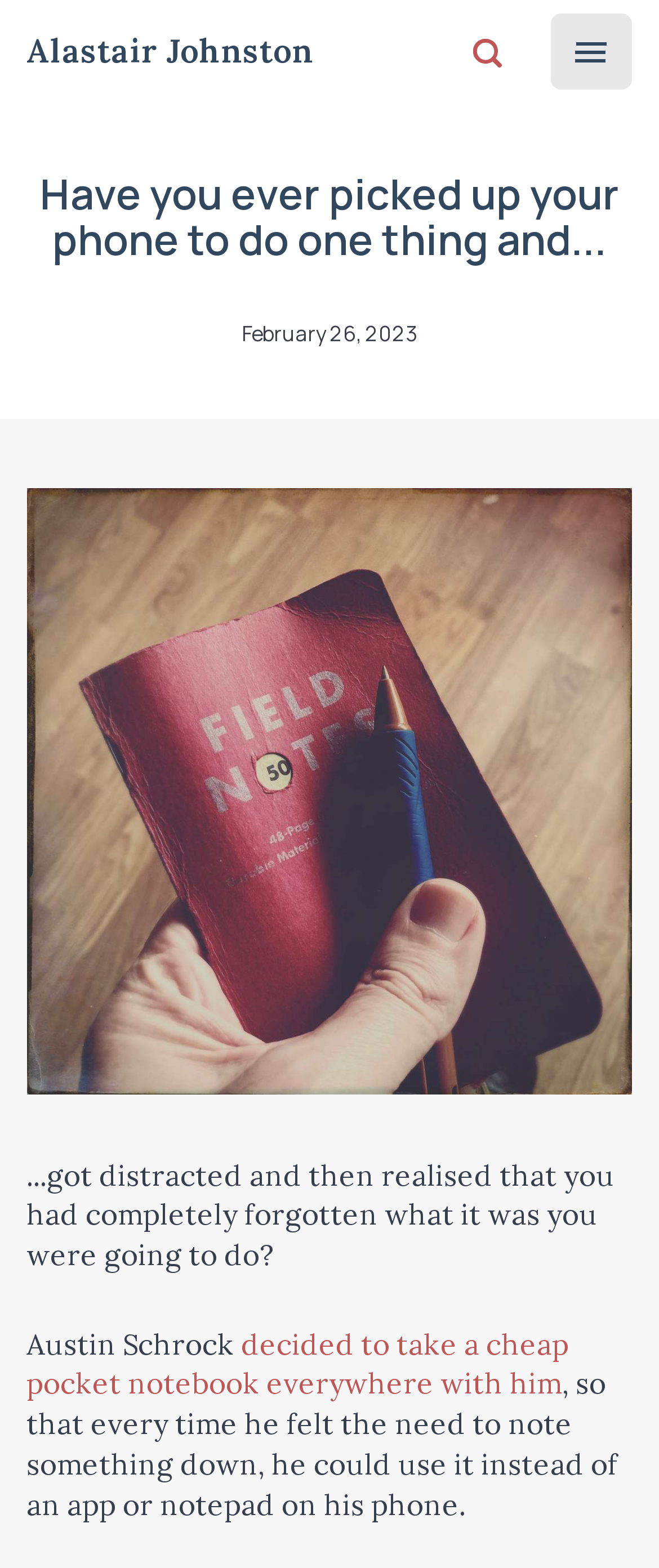Please give a concise answer to this question using a single word or phrase: 
What is the topic of the article?

Getting distracted by phone